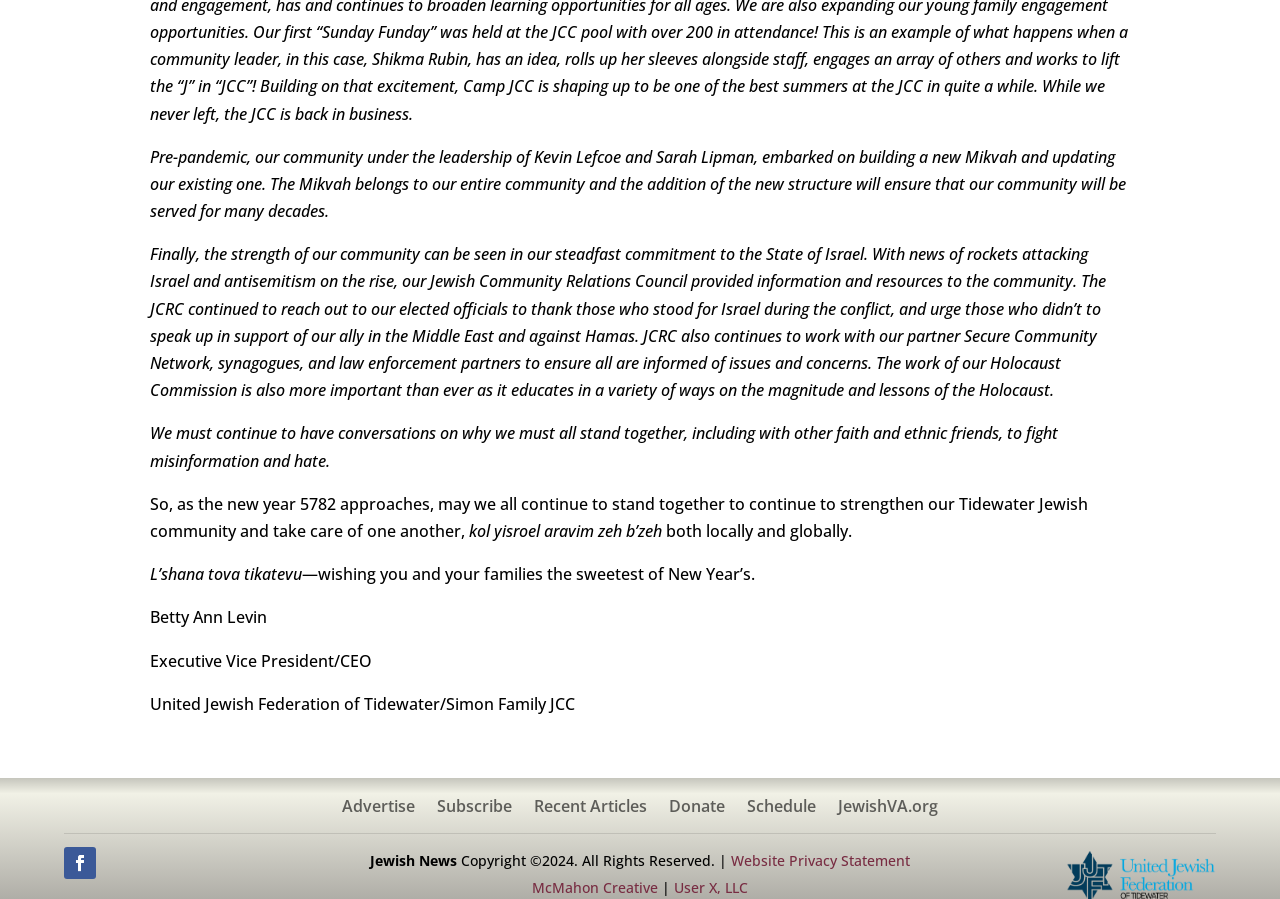What is the main topic of the text?
Based on the visual, give a brief answer using one word or a short phrase.

Jewish community